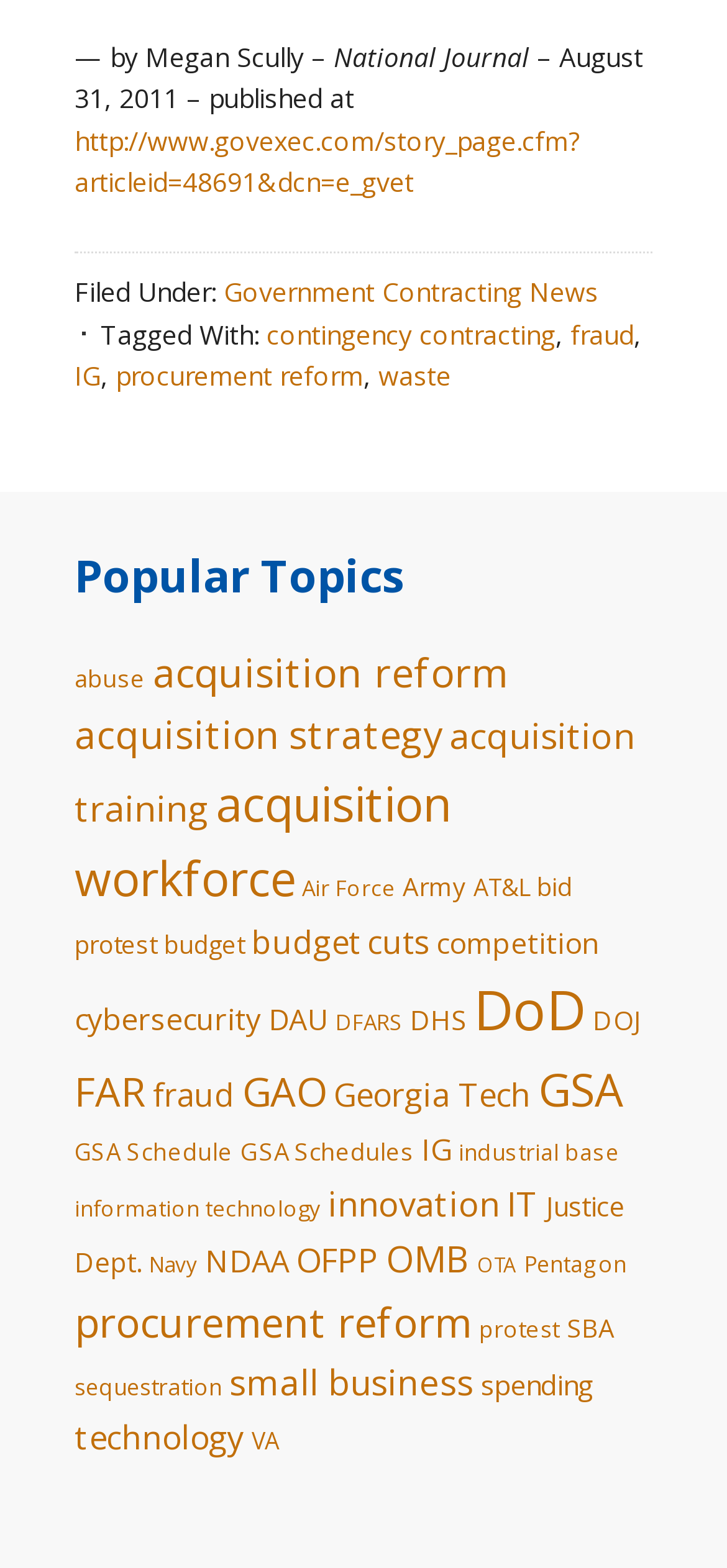Who is the author of the article?
From the screenshot, supply a one-word or short-phrase answer.

Megan Scully